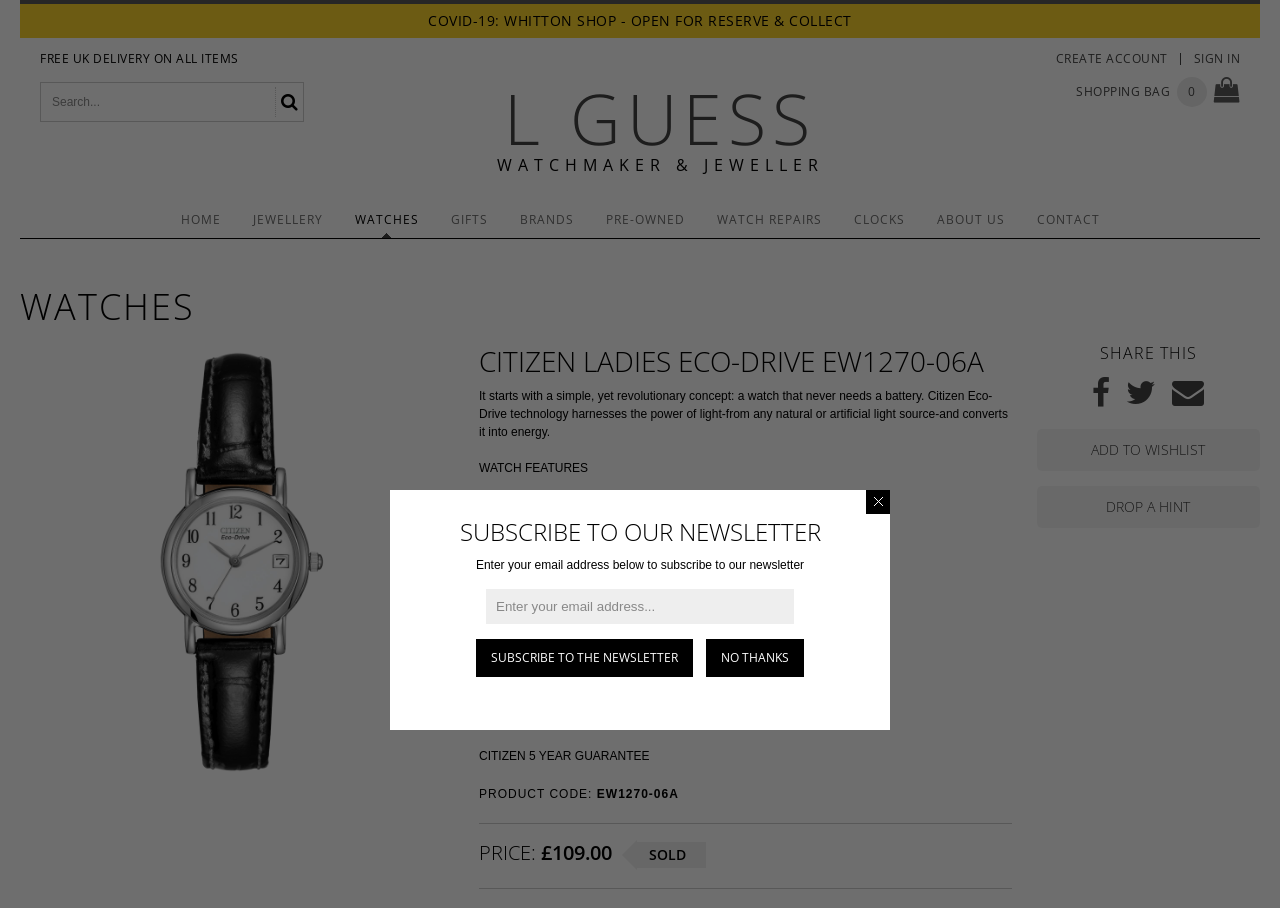Please mark the clickable region by giving the bounding box coordinates needed to complete this instruction: "Search for a product".

[0.035, 0.096, 0.212, 0.129]